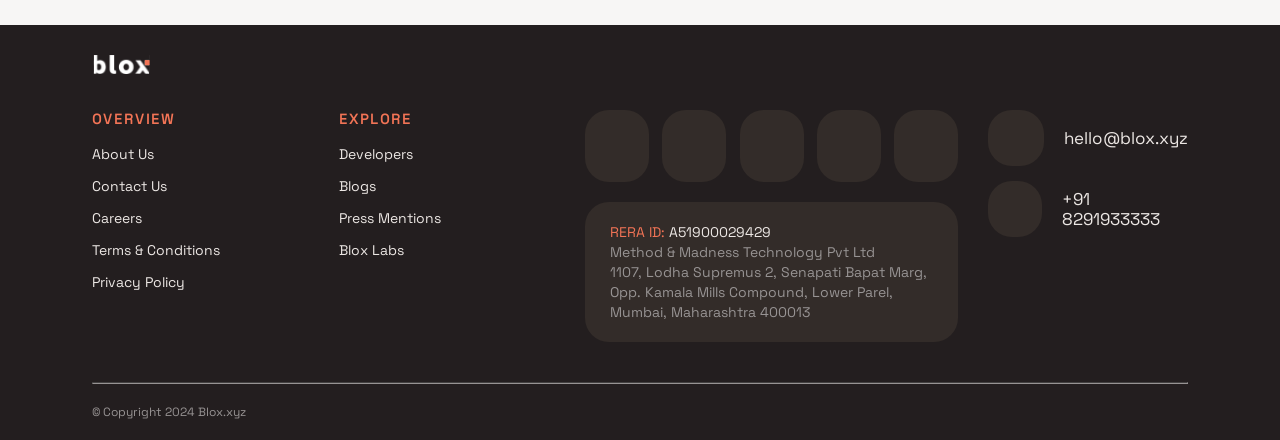Pinpoint the bounding box coordinates of the element you need to click to execute the following instruction: "Call us at +91 8291933333". The bounding box should be represented by four float numbers between 0 and 1, in the format [left, top, right, bottom].

[0.772, 0.412, 0.928, 0.54]